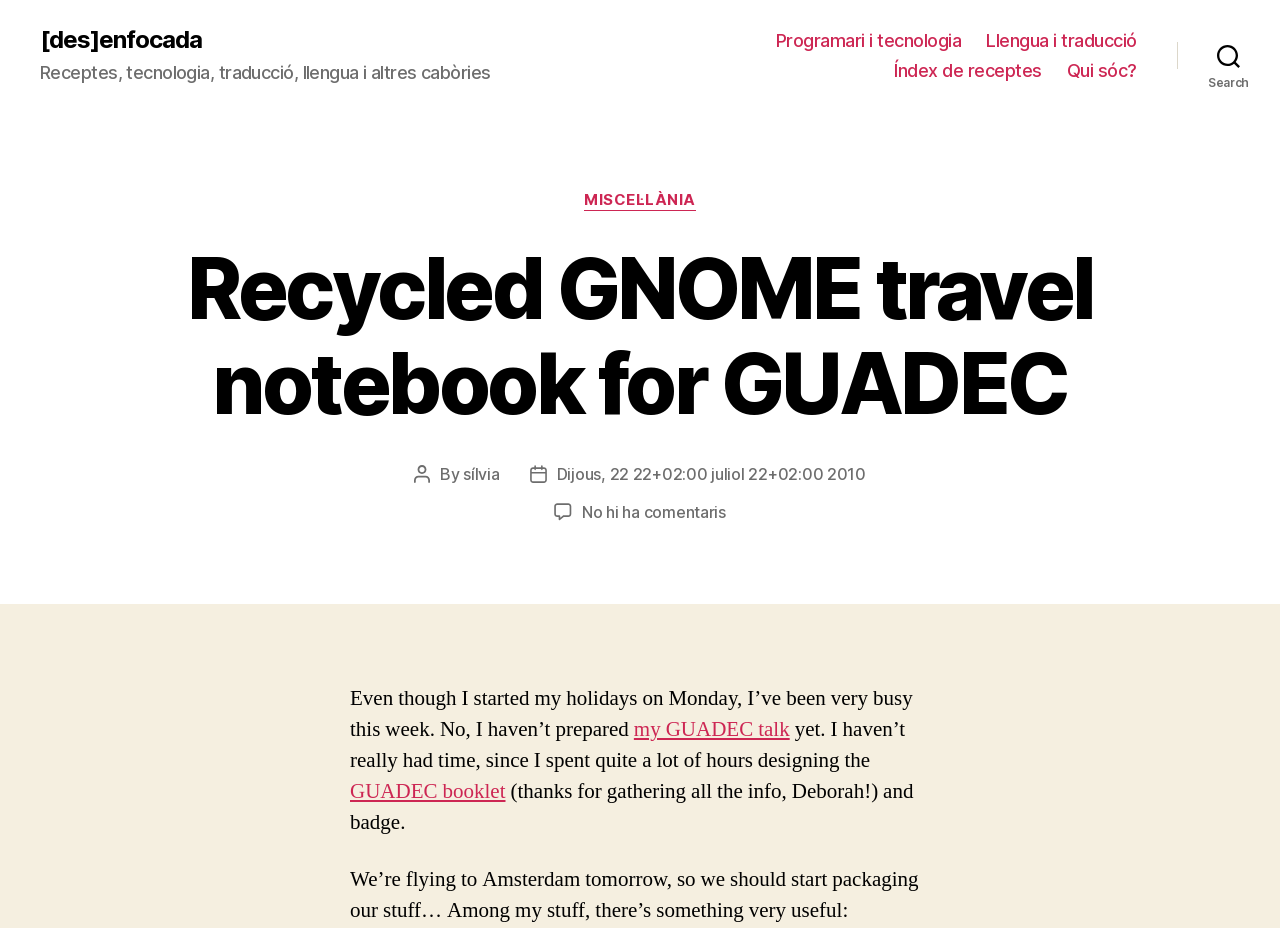Please determine the bounding box coordinates of the clickable area required to carry out the following instruction: "Check the post date". The coordinates must be four float numbers between 0 and 1, represented as [left, top, right, bottom].

[0.435, 0.5, 0.676, 0.522]